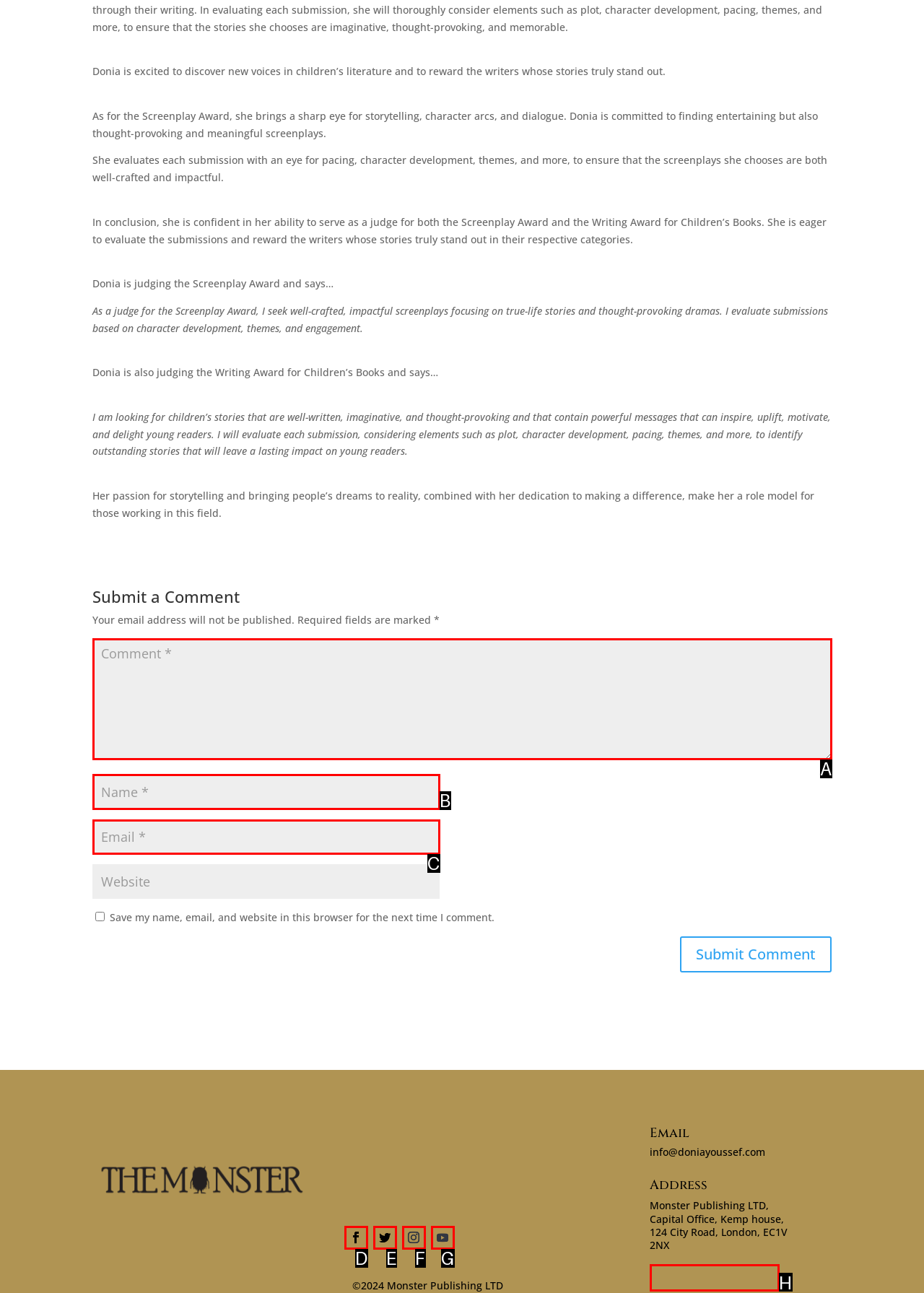Choose the HTML element to click for this instruction: Add to clipboard Answer with the letter of the correct choice from the given options.

None